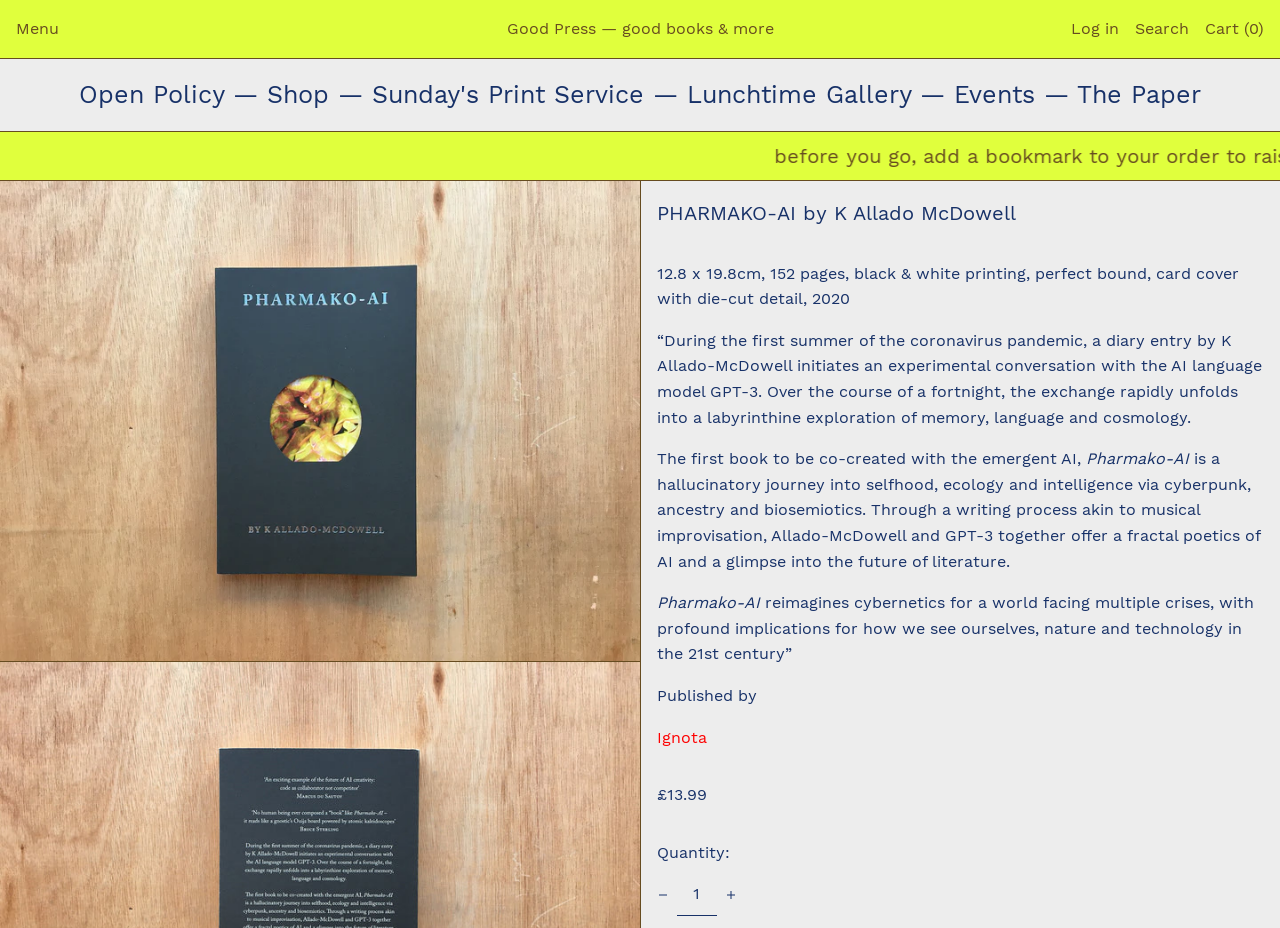What is the size of the book?
Provide a one-word or short-phrase answer based on the image.

12.8 x 19.8cm